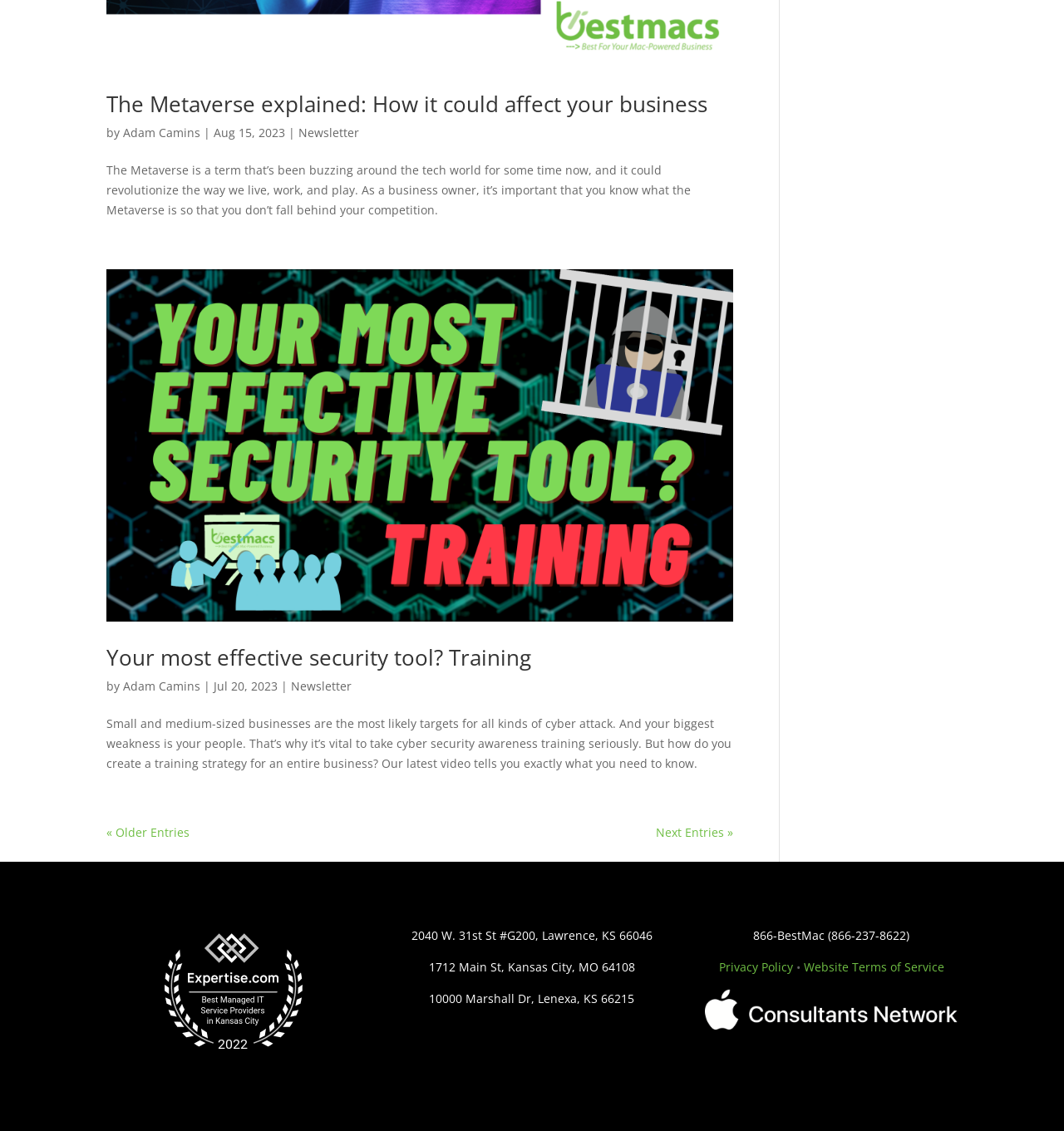Refer to the image and provide an in-depth answer to the question: 
What is the date of the first article?

I examined the date information for each article and found that the first article was published on August 15, 2023.